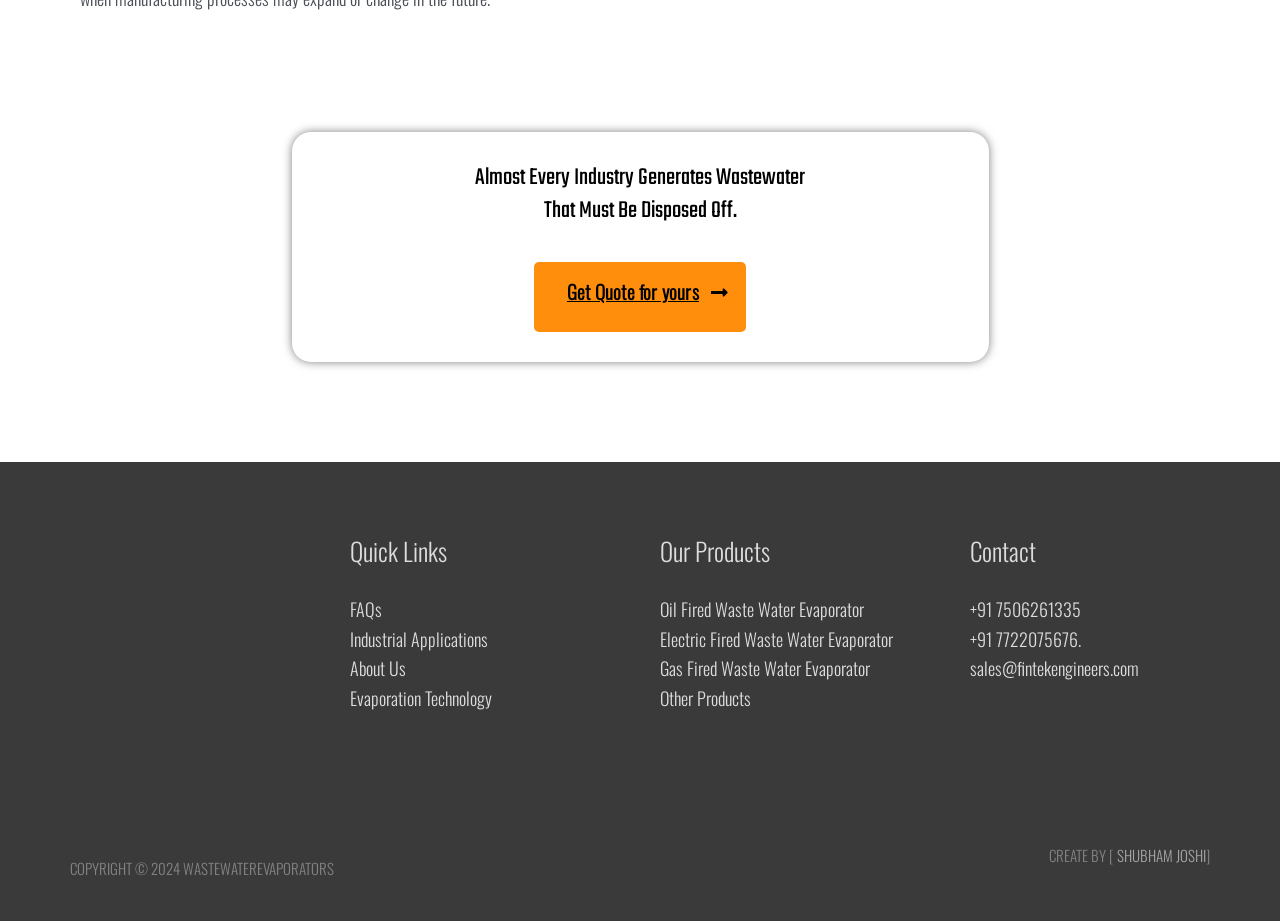Based on the visual content of the image, answer the question thoroughly: What is the company email address?

Under the 'Contact' section, there is a static text 'sales@fintekengineers.com' which is the company email address.